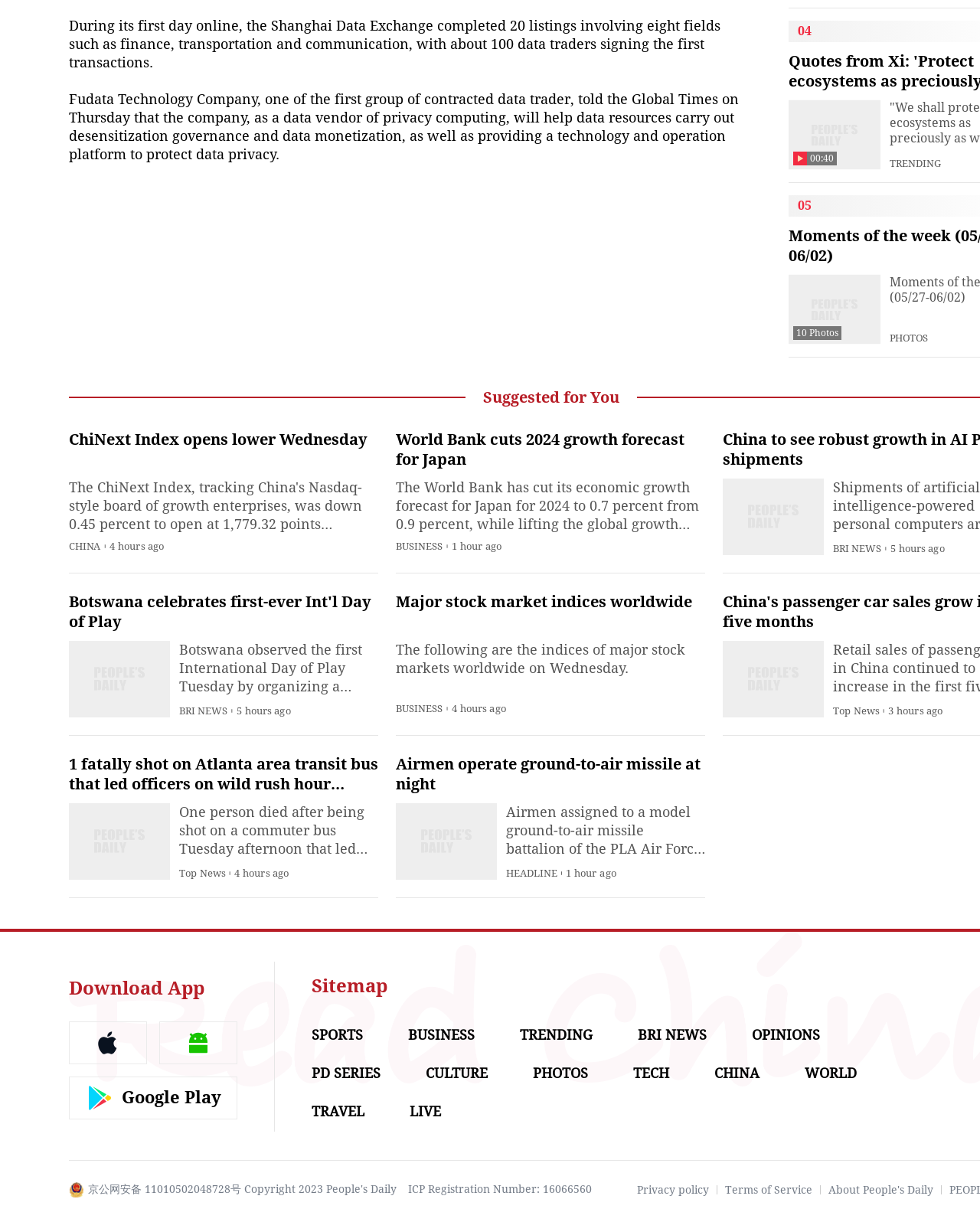Determine the bounding box coordinates of the clickable element to complete this instruction: "View the Sitemap". Provide the coordinates in the format of four float numbers between 0 and 1, [left, top, right, bottom].

[0.318, 0.798, 0.395, 0.816]